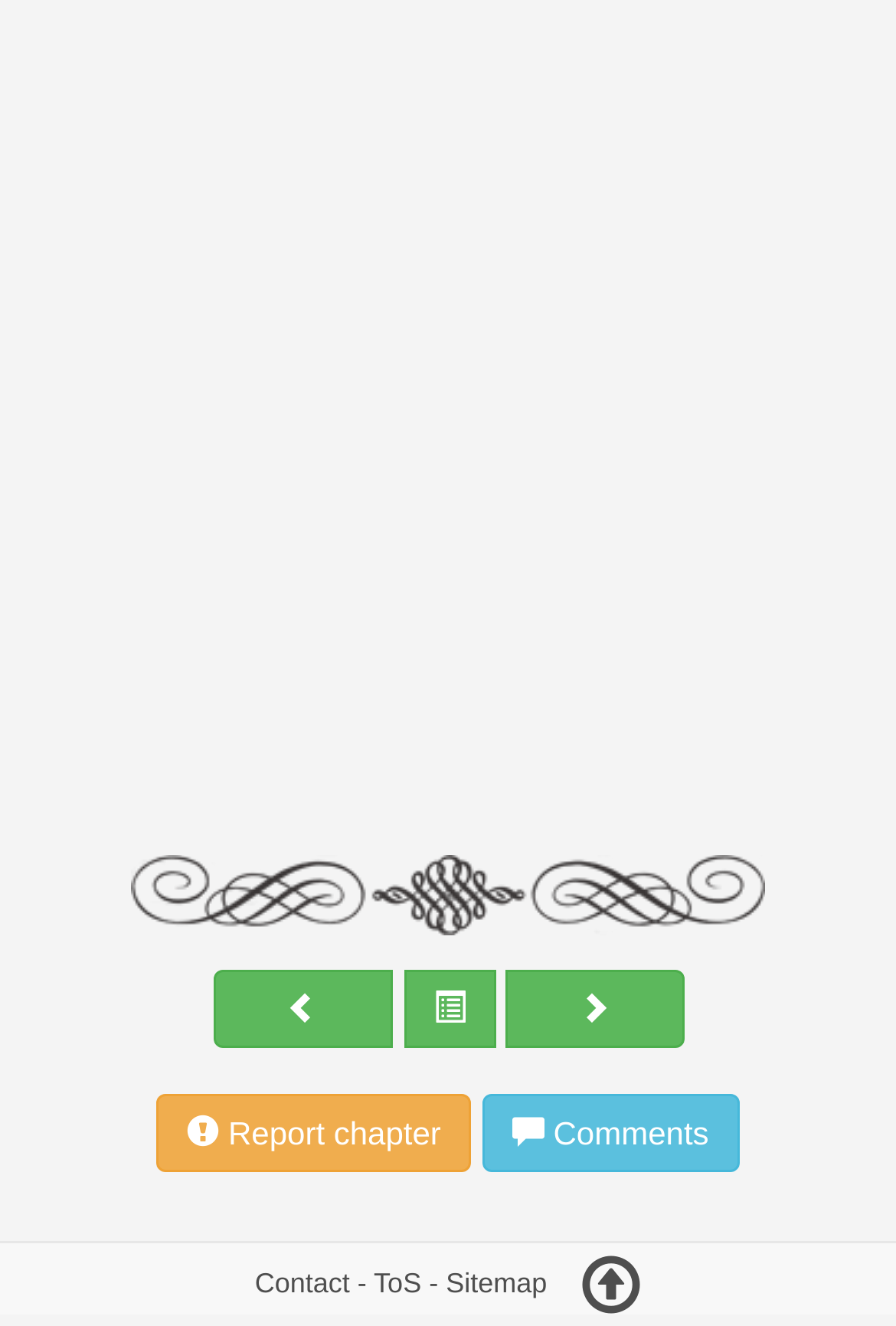Please reply to the following question with a single word or a short phrase:
How many buttons are there in the main section?

3